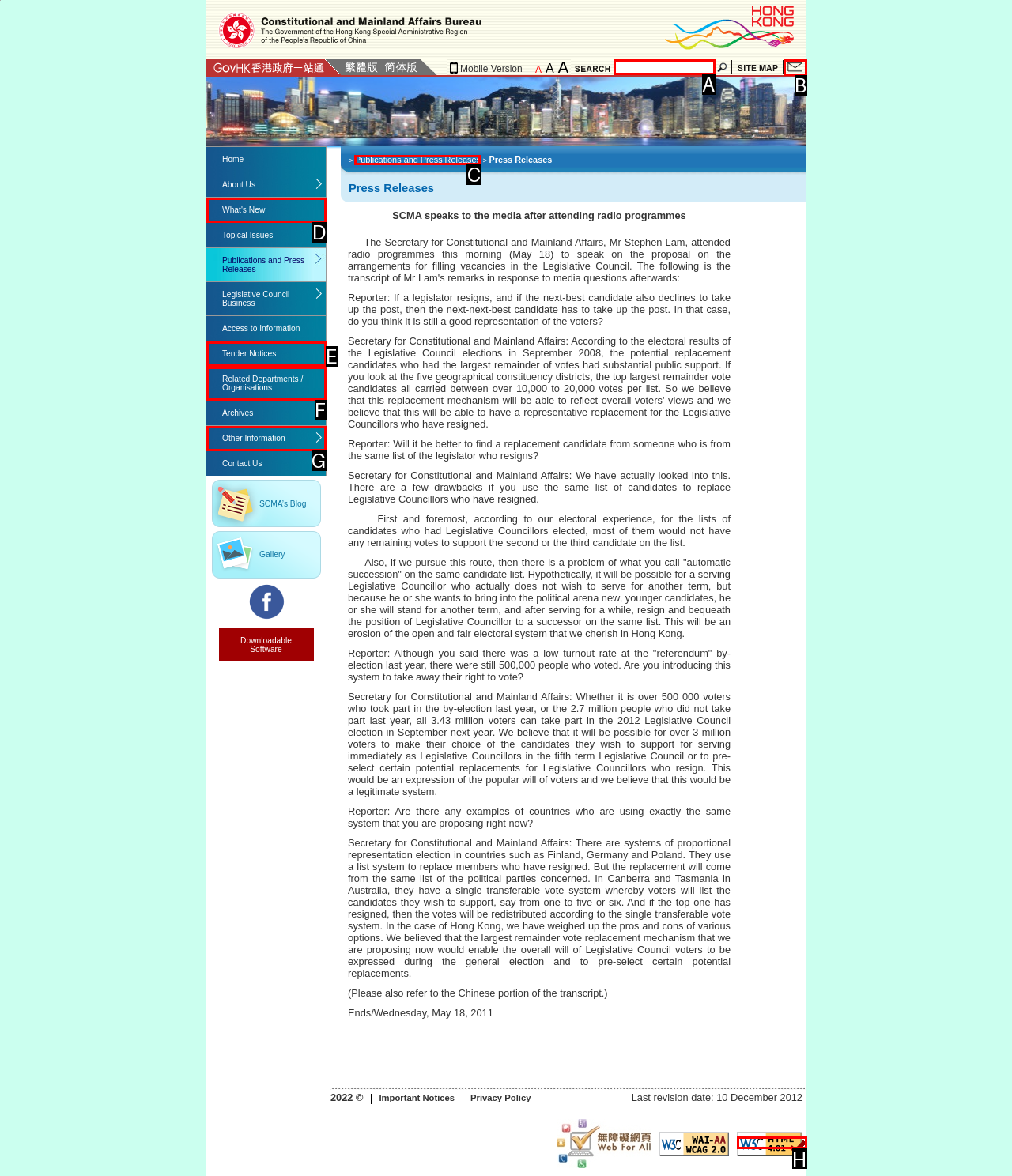Identify the option that corresponds to the given description: Contact Us. Reply with the letter of the chosen option directly.

B